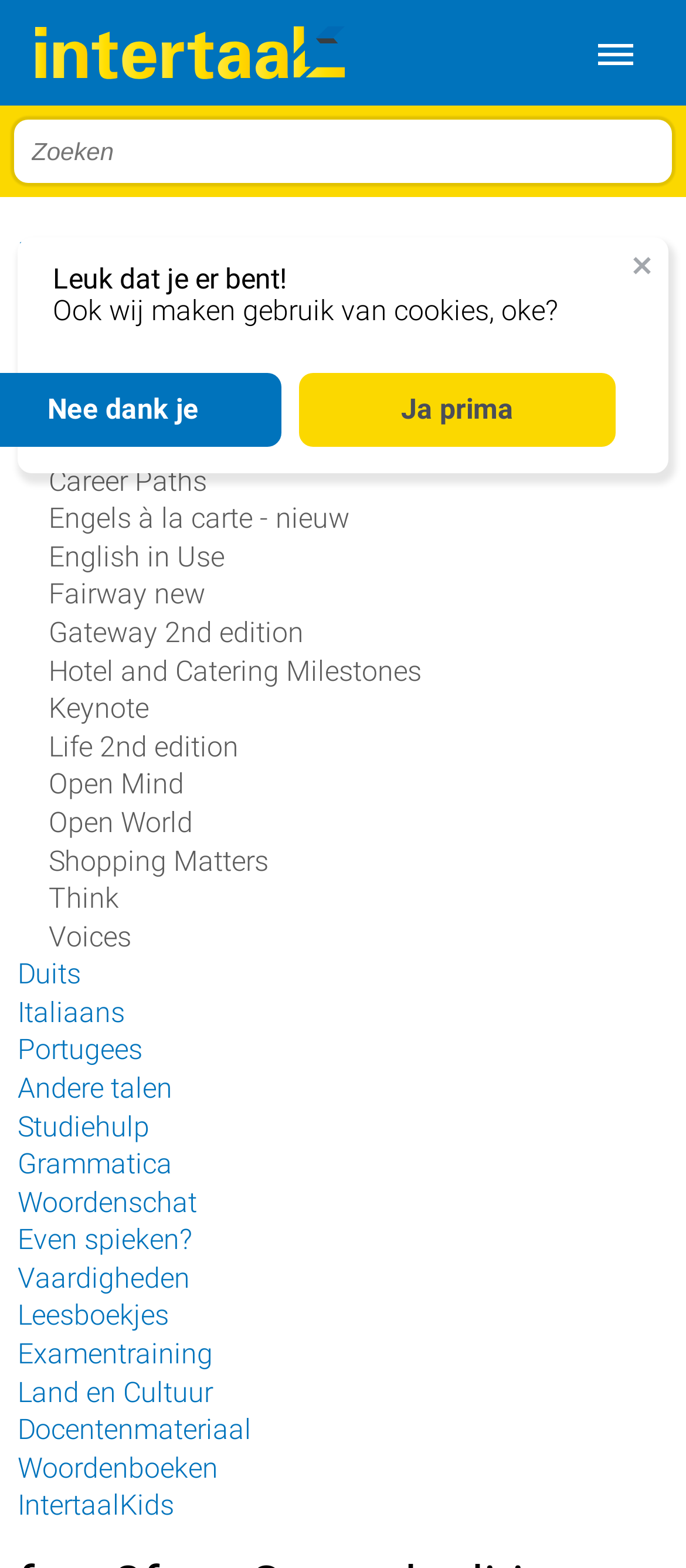Please identify the bounding box coordinates for the region that you need to click to follow this instruction: "Select an option from the search box".

[0.021, 0.076, 0.979, 0.117]